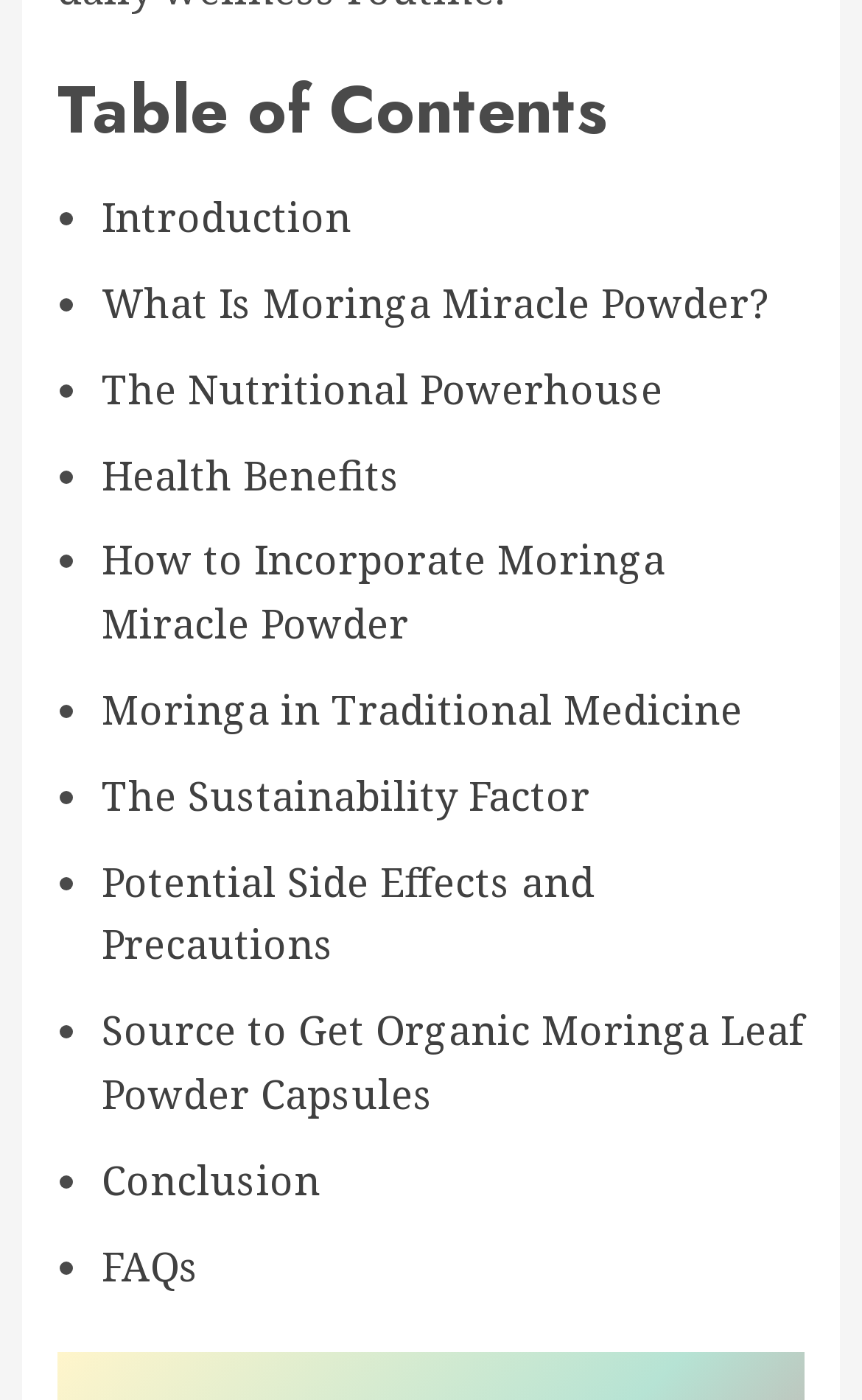What is the first topic in the table of contents?
Please provide a comprehensive answer based on the information in the image.

The first topic in the table of contents is 'Introduction' because it is the first link listed under the 'Table of Contents' heading.